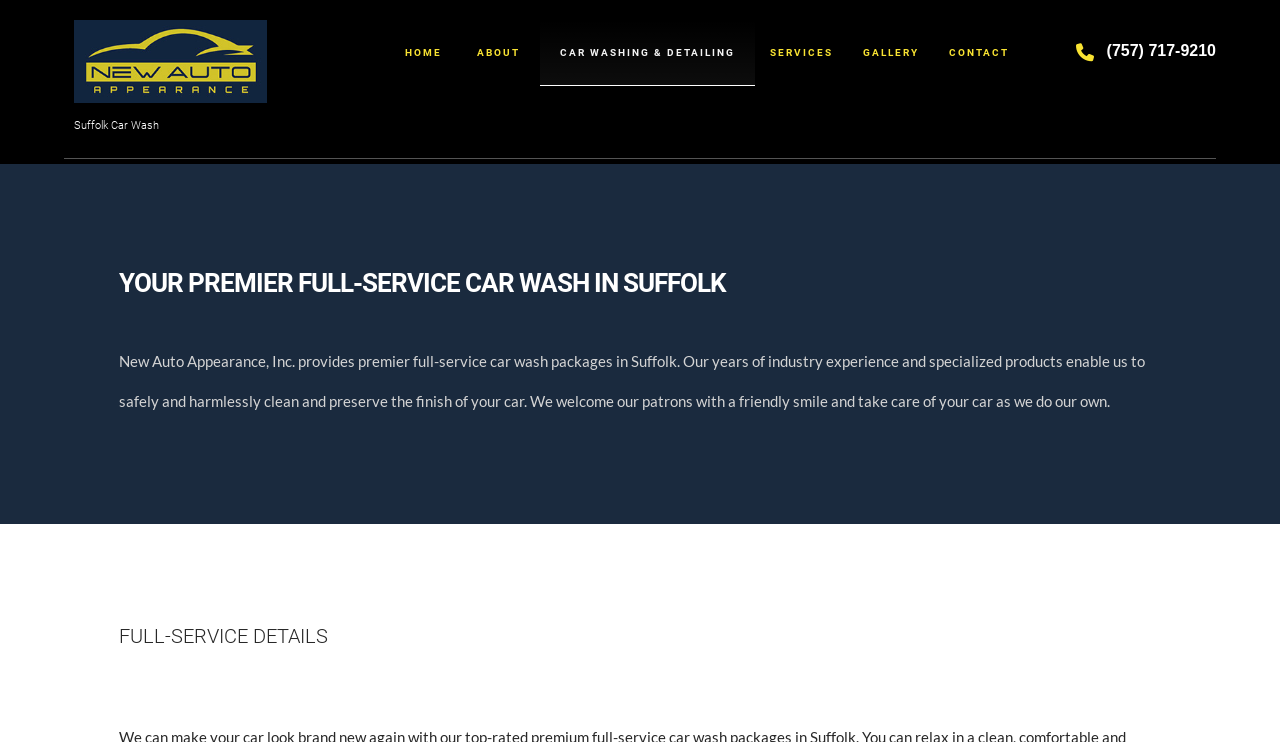What is the purpose of the company?
Please give a detailed answer to the question using the information shown in the image.

I found the purpose of the company by reading the static text element that describes the company's services, which states that 'New Auto Appearance, Inc. provides premier full-service car wash packages in Suffolk' and that they 'safely and harmlessly clean and preserve the finish of your car'.